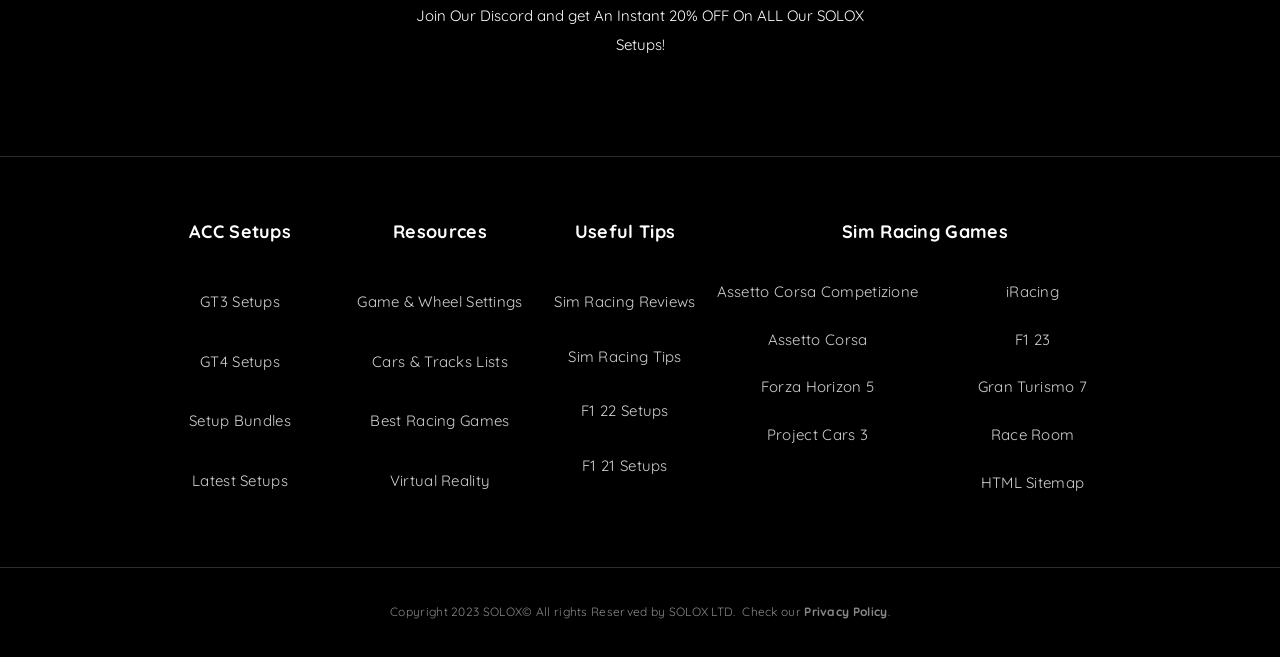Determine the bounding box of the UI element mentioned here: "Sim Racing Reviews". The coordinates must be in the format [left, top, right, bottom] with values ranging from 0 to 1.

[0.422, 0.437, 0.555, 0.482]